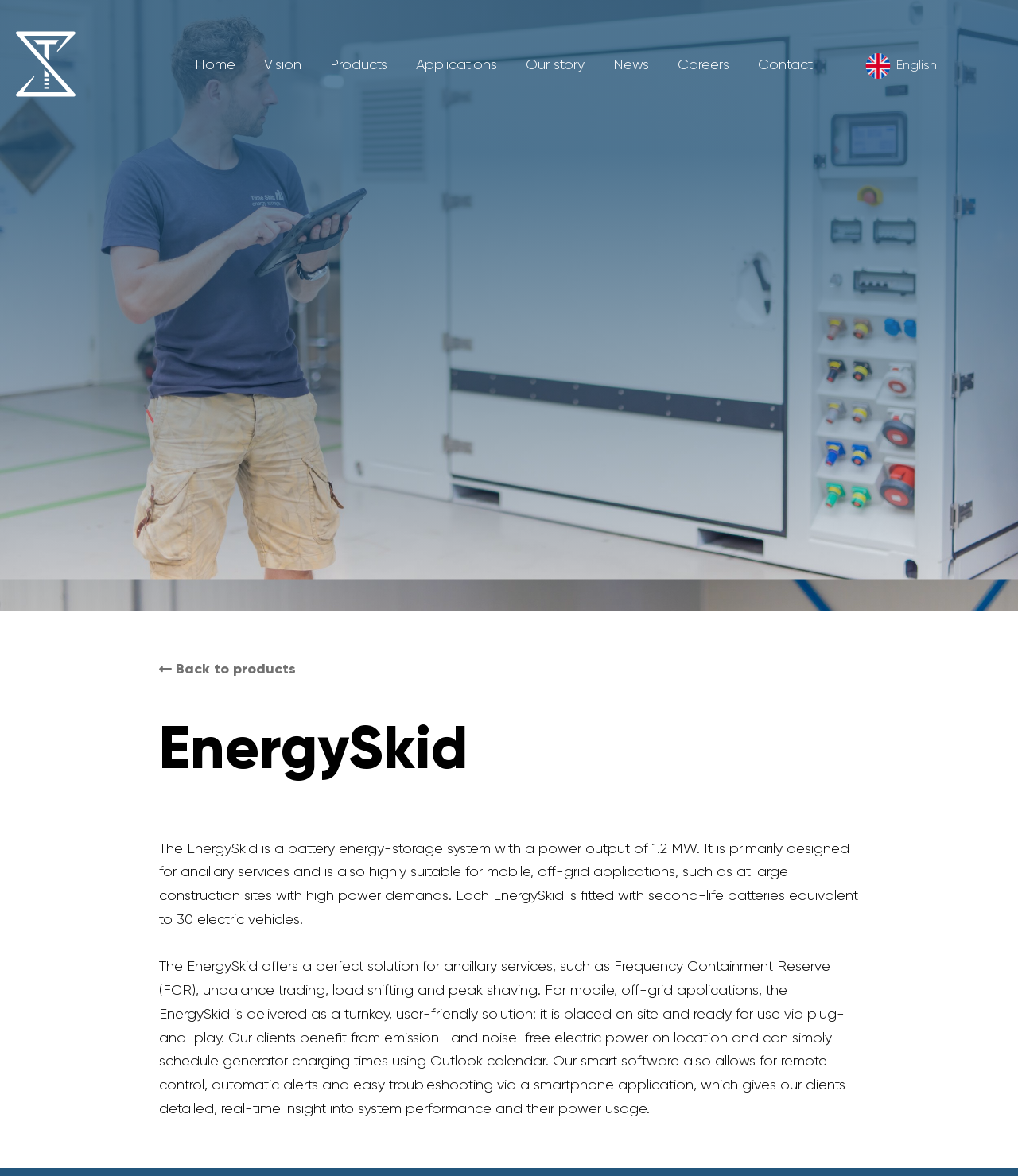Please identify the bounding box coordinates of where to click in order to follow the instruction: "Click on the 'Home' link".

[0.177, 0.038, 0.245, 0.071]